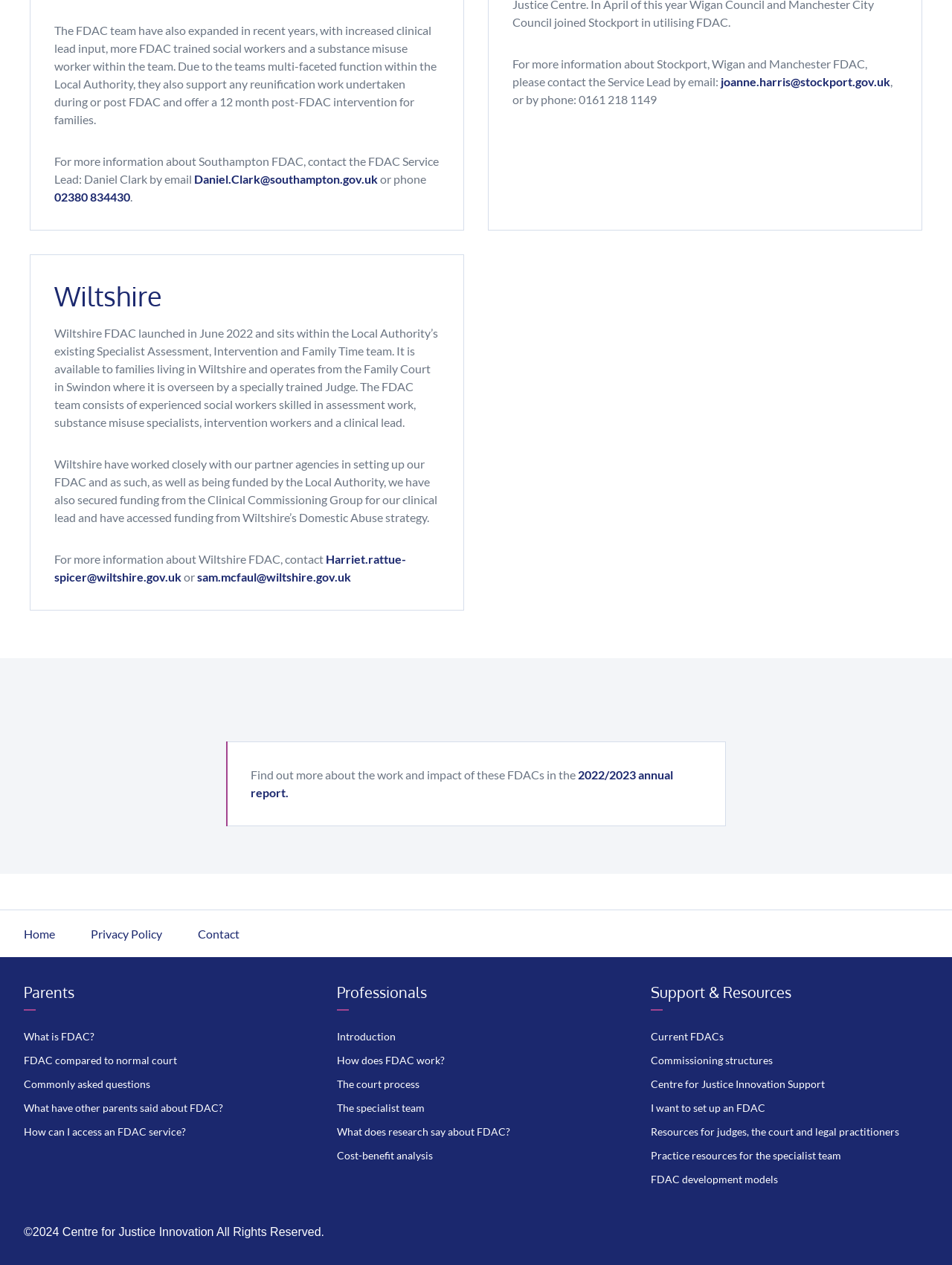Please specify the bounding box coordinates of the element that should be clicked to execute the given instruction: 'Contact the FDAC Service Lead for Southampton'. Ensure the coordinates are four float numbers between 0 and 1, expressed as [left, top, right, bottom].

[0.204, 0.136, 0.397, 0.147]